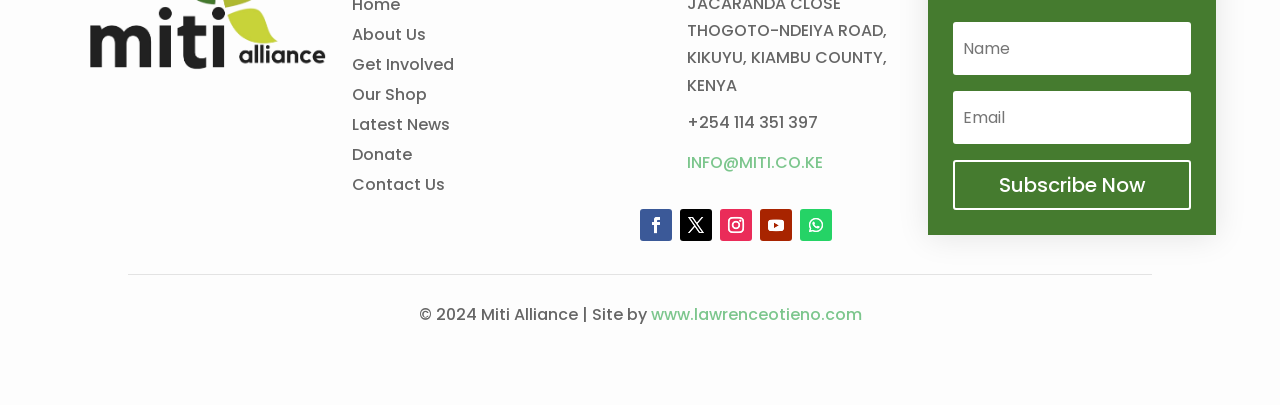Identify the bounding box coordinates of the element to click to follow this instruction: 'Search for something'. Ensure the coordinates are four float values between 0 and 1, provided as [left, top, right, bottom].

None